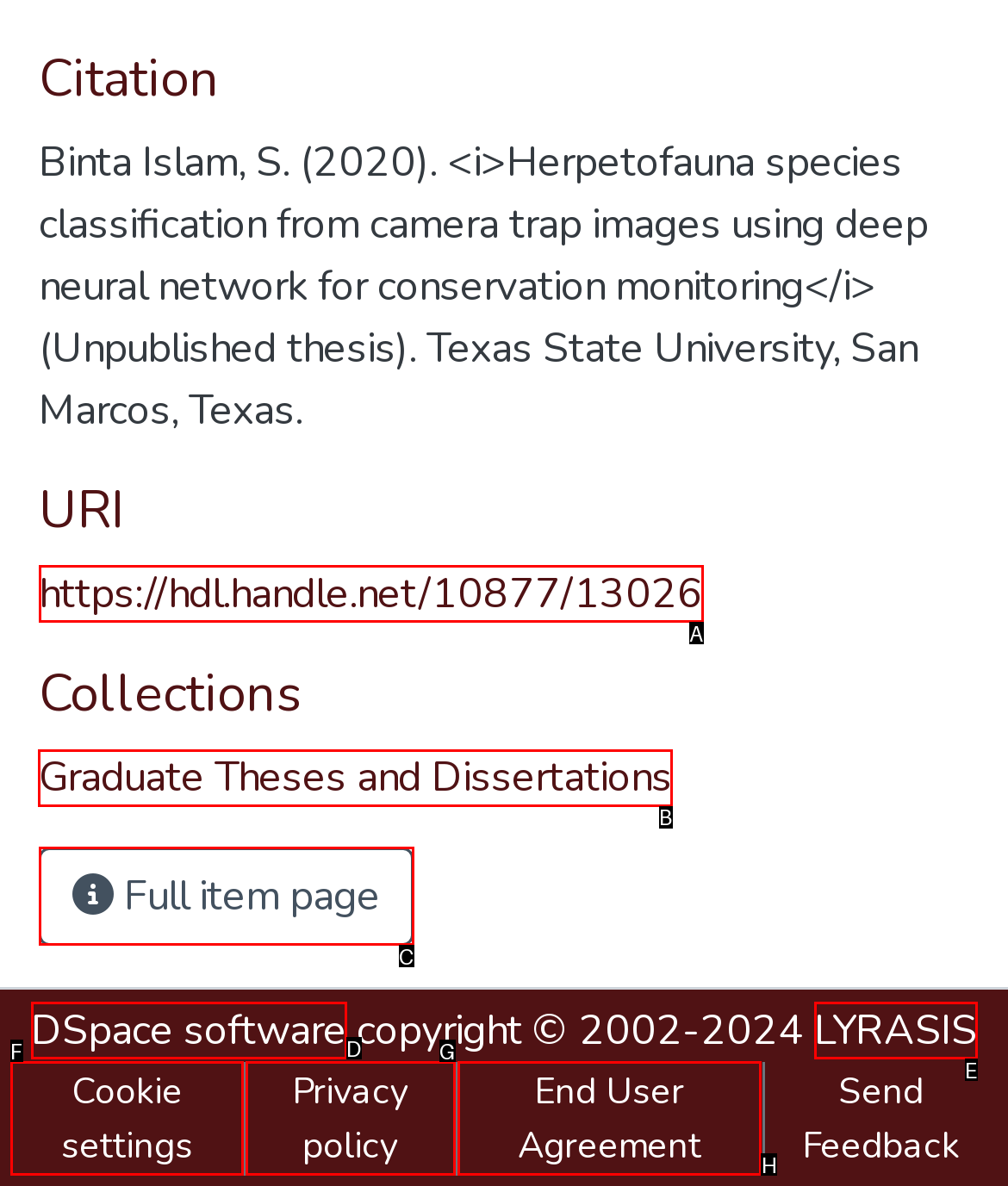Given the task: Explore Graduate Theses and Dissertations, indicate which boxed UI element should be clicked. Provide your answer using the letter associated with the correct choice.

B